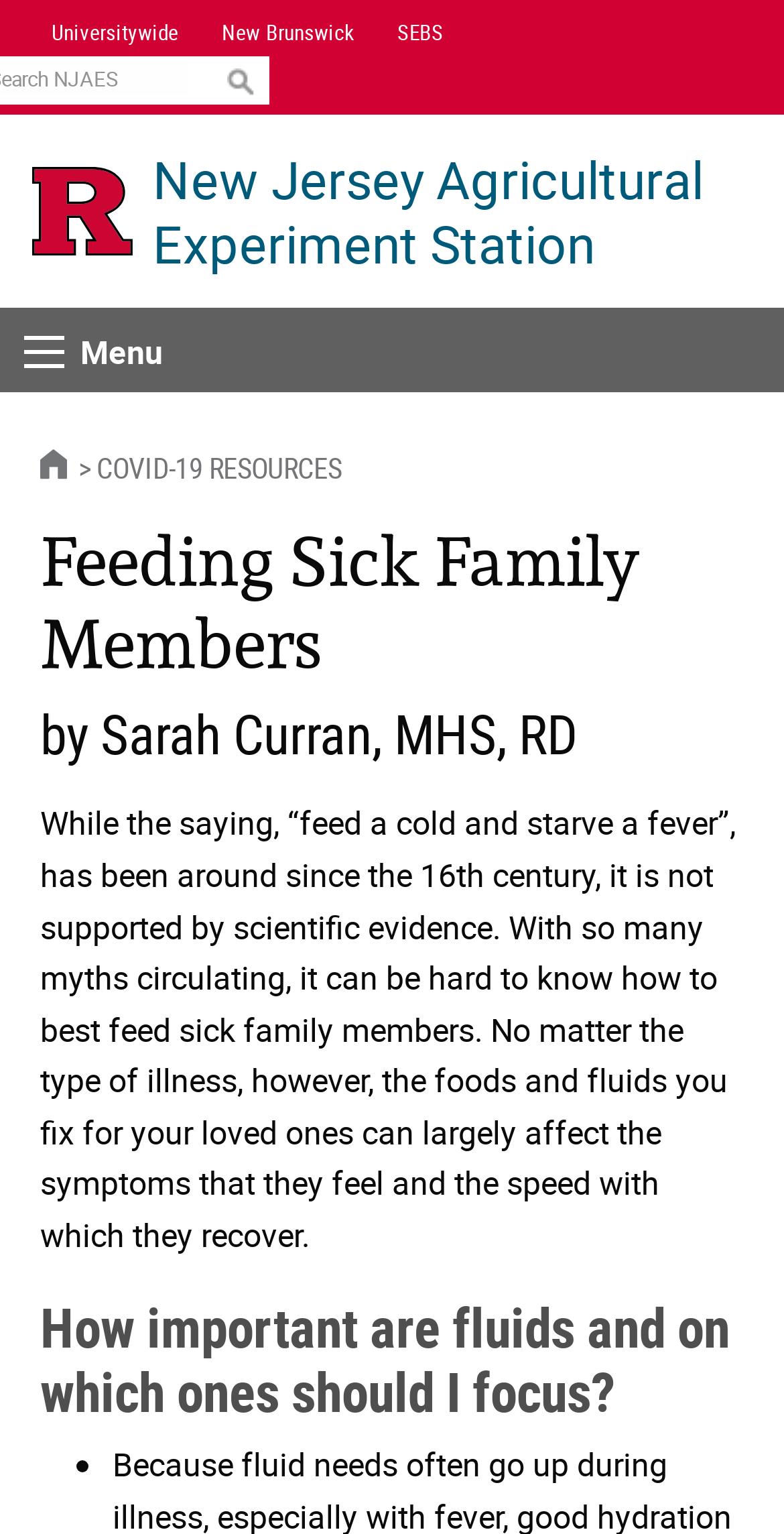Specify the bounding box coordinates of the region I need to click to perform the following instruction: "View New Jersey Agricultural Experiment Station". The coordinates must be four float numbers in the range of 0 to 1, i.e., [left, top, right, bottom].

[0.195, 0.096, 0.959, 0.18]